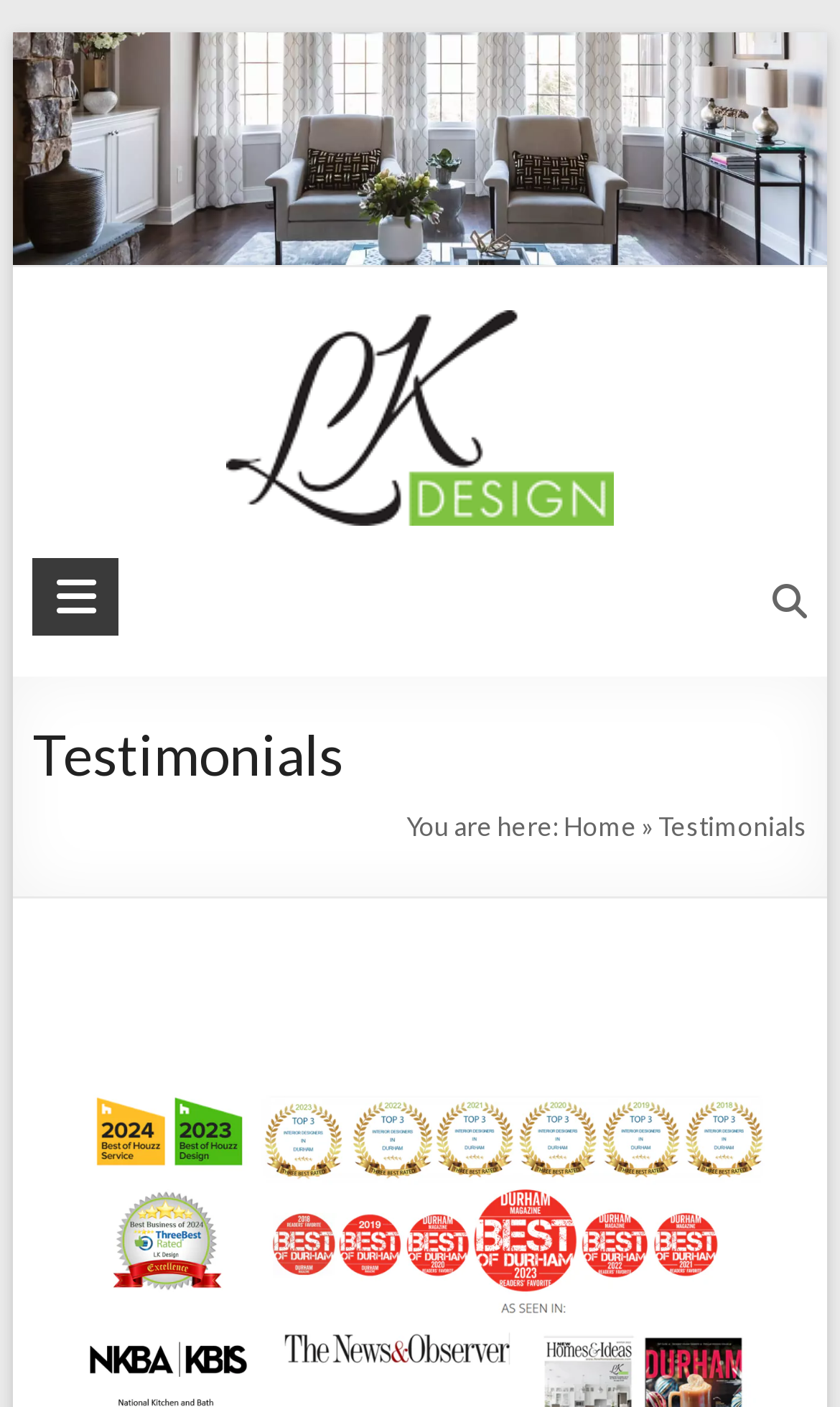Answer briefly with one word or phrase:
What is the purpose of the 'Skip to content' link?

Accessibility